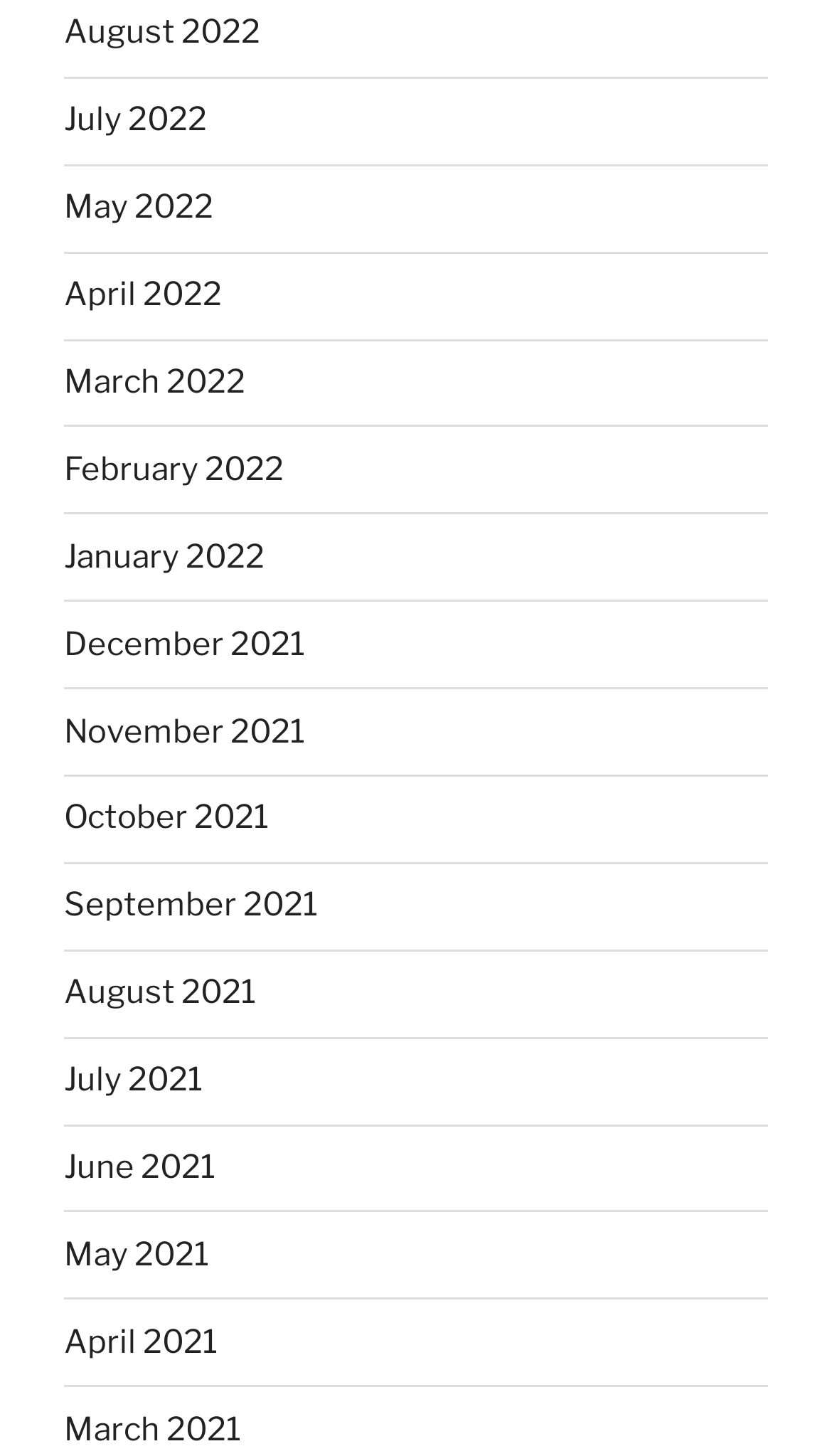Please predict the bounding box coordinates of the element's region where a click is necessary to complete the following instruction: "view July 2021". The coordinates should be represented by four float numbers between 0 and 1, i.e., [left, top, right, bottom].

[0.077, 0.729, 0.244, 0.755]